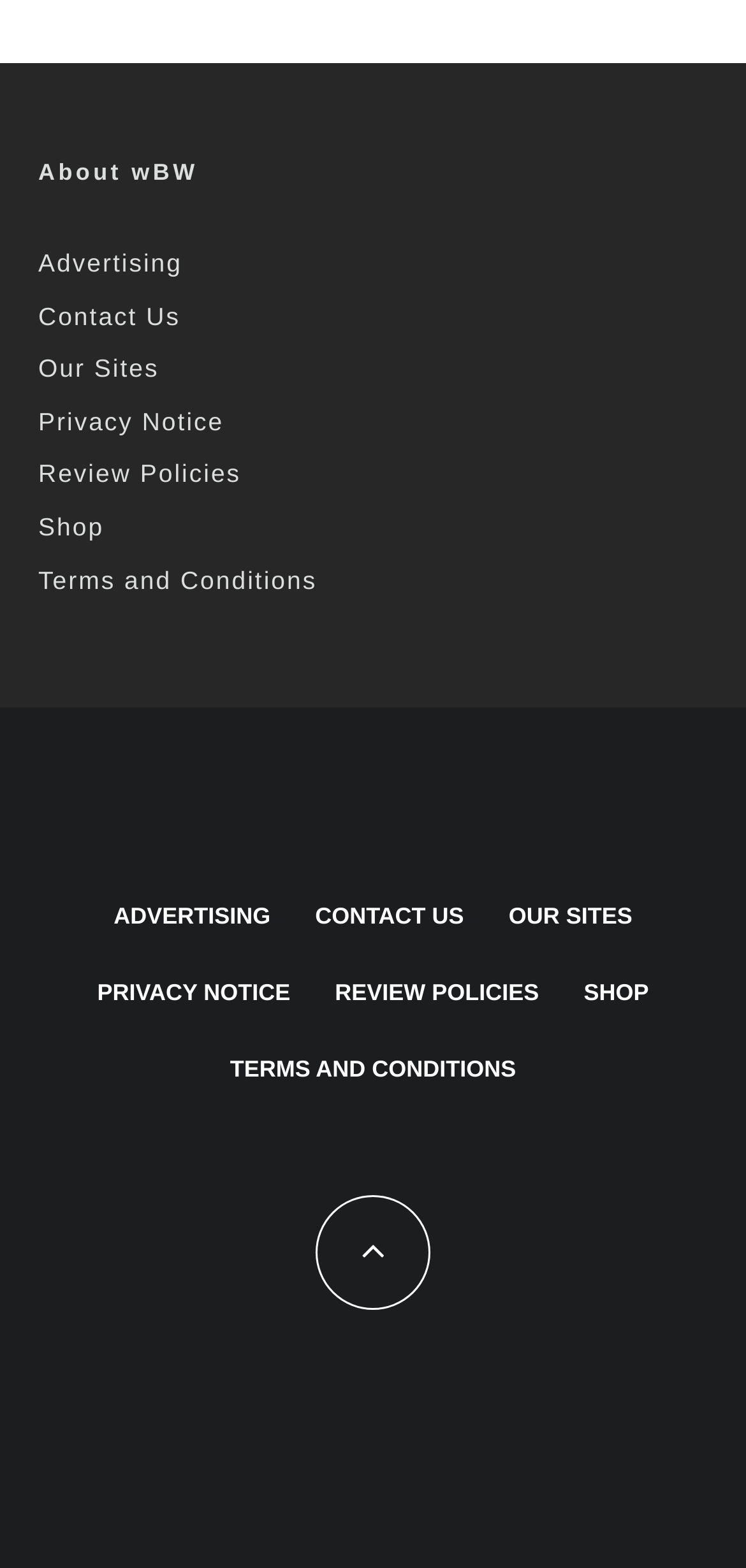Locate the bounding box of the user interface element based on this description: "Advertising".

[0.152, 0.573, 0.363, 0.598]